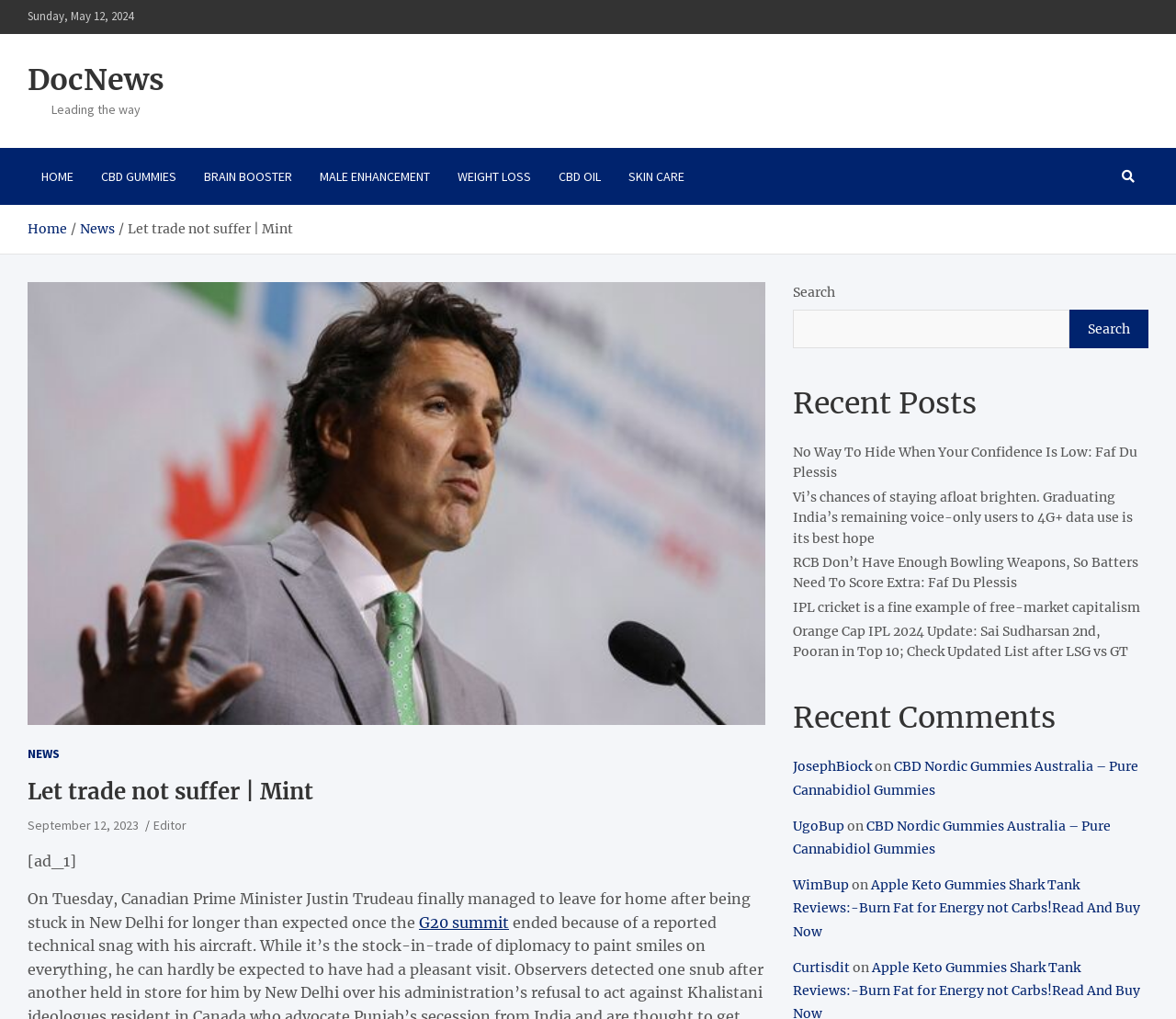Answer the question using only one word or a concise phrase: How many links are there in the navigation menu?

7